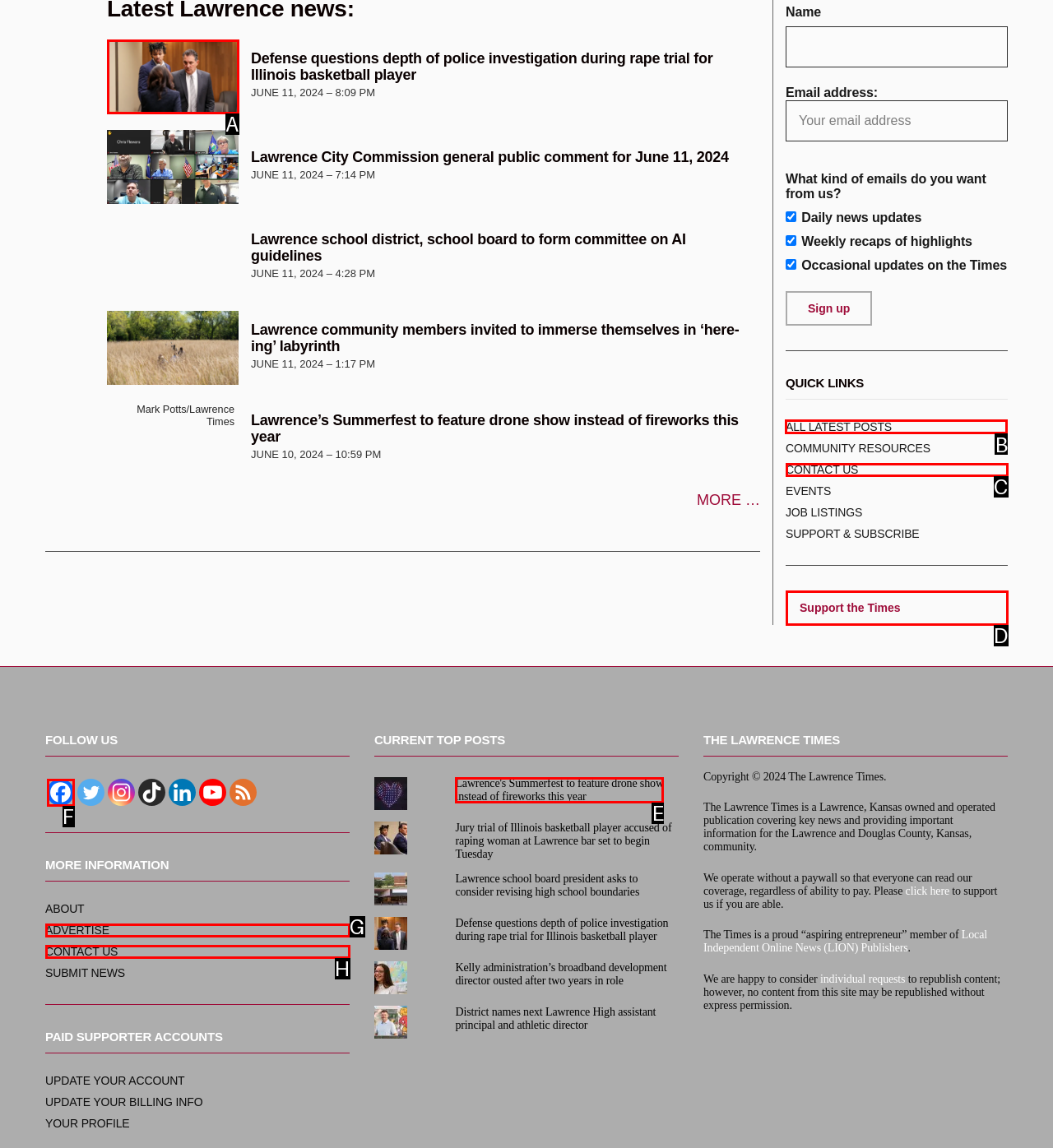Tell me which one HTML element I should click to complete the following task: View all latest posts
Answer with the option's letter from the given choices directly.

B